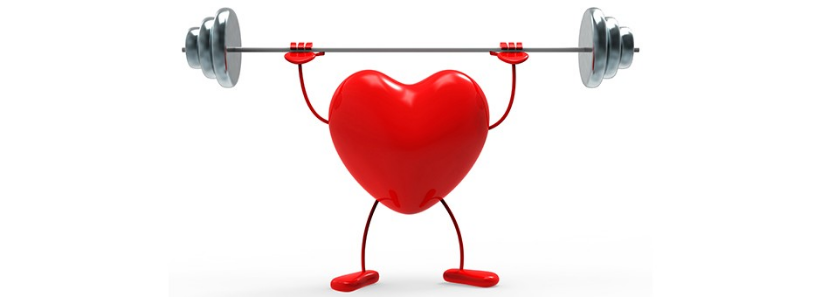Describe in detail everything you see in the image.

The image depicts a whimsical, cartoonish representation of a red heart lifting a barbell. This cheerful heart figure has arms and legs, showcasing strength and vitality as it comfortably raises the weights above its head. The background is simple and clean, emphasizing the heart's lively expression and the dynamic action of weightlifting. This illustration symbolizes the physical health benefits of dance, particularly emphasizing how engaging in dancing can improve cardiovascular fitness, strengthen the heart, and enhance lung efficiency. The visual aligns with the theme of the associated content, which highlights the importance of dance as a fun and effective aerobic activity for promoting overall health and preventing fatigue in daily activities.